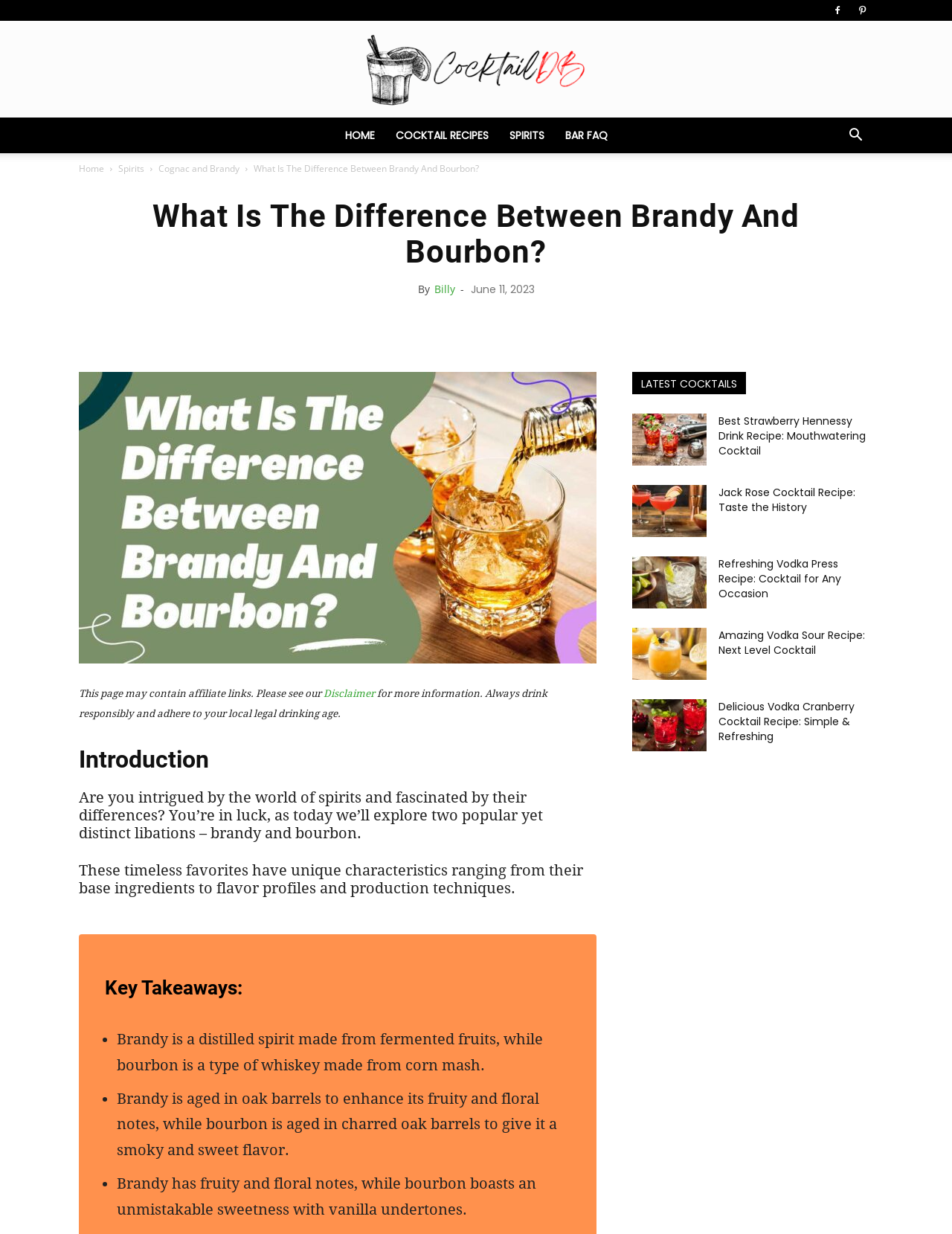Summarize the webpage comprehensively, mentioning all visible components.

This webpage is about the difference between brandy and bourbon, with a focus on their ingredients, production, and flavor profiles. At the top, there is a navigation menu with links to "HOME", "COCKTAIL RECIPES", "SPIRITS", and "BAR FAQ". Below the menu, there is a button with an icon and a dropdown menu with links to "Home", "Spirits", and "Cognac and Brandy".

The main content of the page is divided into sections. The first section has a heading "What Is The Difference Between Brandy And Bourbon?" and a subheading "By Billy" with a date "June 11, 2023". Below this, there are social media links and a disclaimer about affiliate links.

The next section has a heading "Introduction" and a paragraph of text that introduces the topic of brandy and bourbon. This is followed by a section with a heading "Key Takeaways:" that lists three points about the differences between brandy and bourbon.

Below this, there is a section with a heading "LATEST COCKTAILS" that features five cocktail recipes, each with an image, a heading, and a link to the recipe. The recipes are for a Strawberry Hennessy Drink, a Jack Rose Cocktail, a Vodka Press, a Vodka Sour, and a Vodka Cranberry Cocktail.

Throughout the page, there are various icons and buttons, including social media links, a search icon, and a button with an icon that appears to be a dropdown menu.